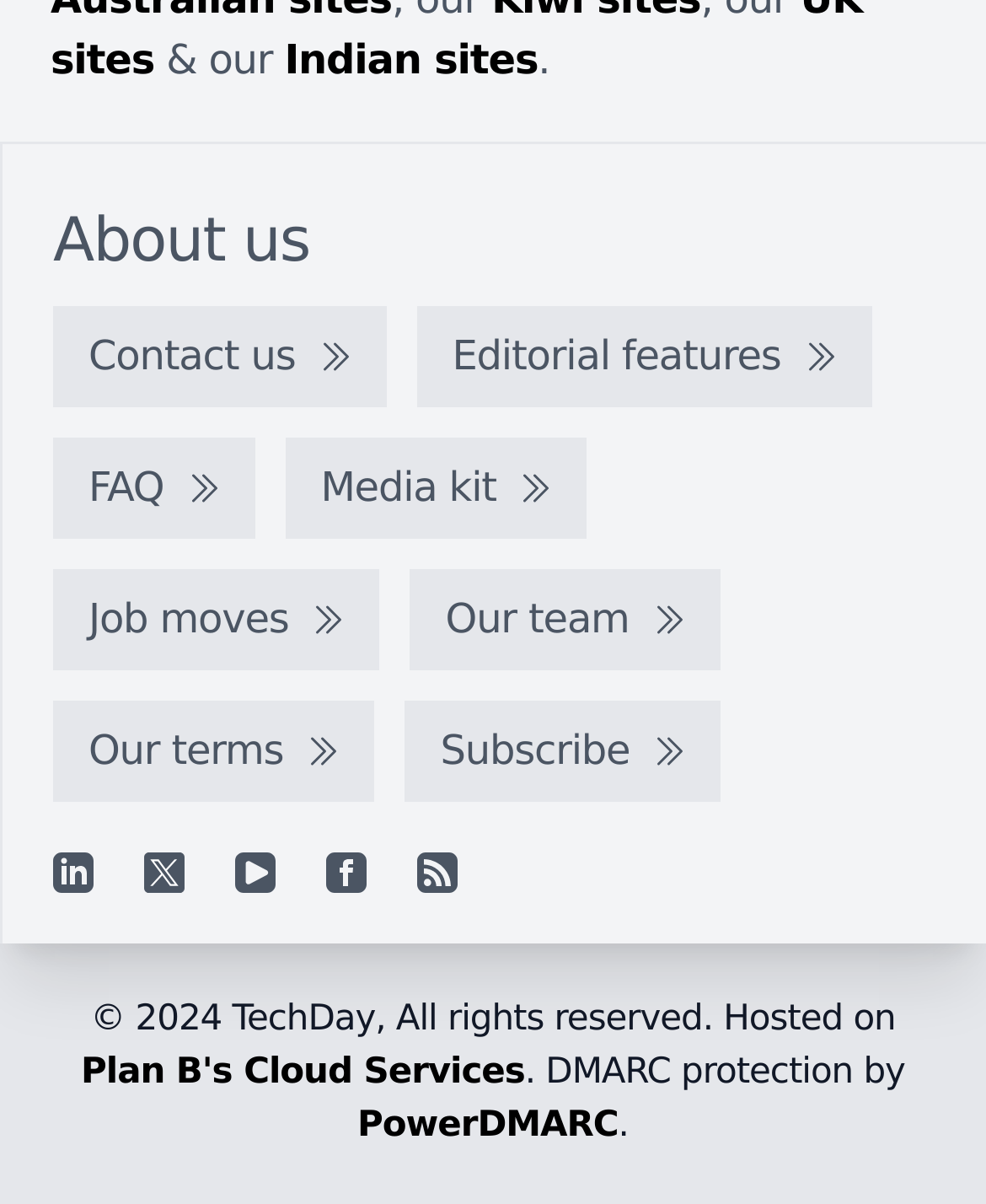Find the bounding box coordinates of the clickable region needed to perform the following instruction: "Contact us". The coordinates should be provided as four float numbers between 0 and 1, i.e., [left, top, right, bottom].

[0.054, 0.255, 0.392, 0.339]